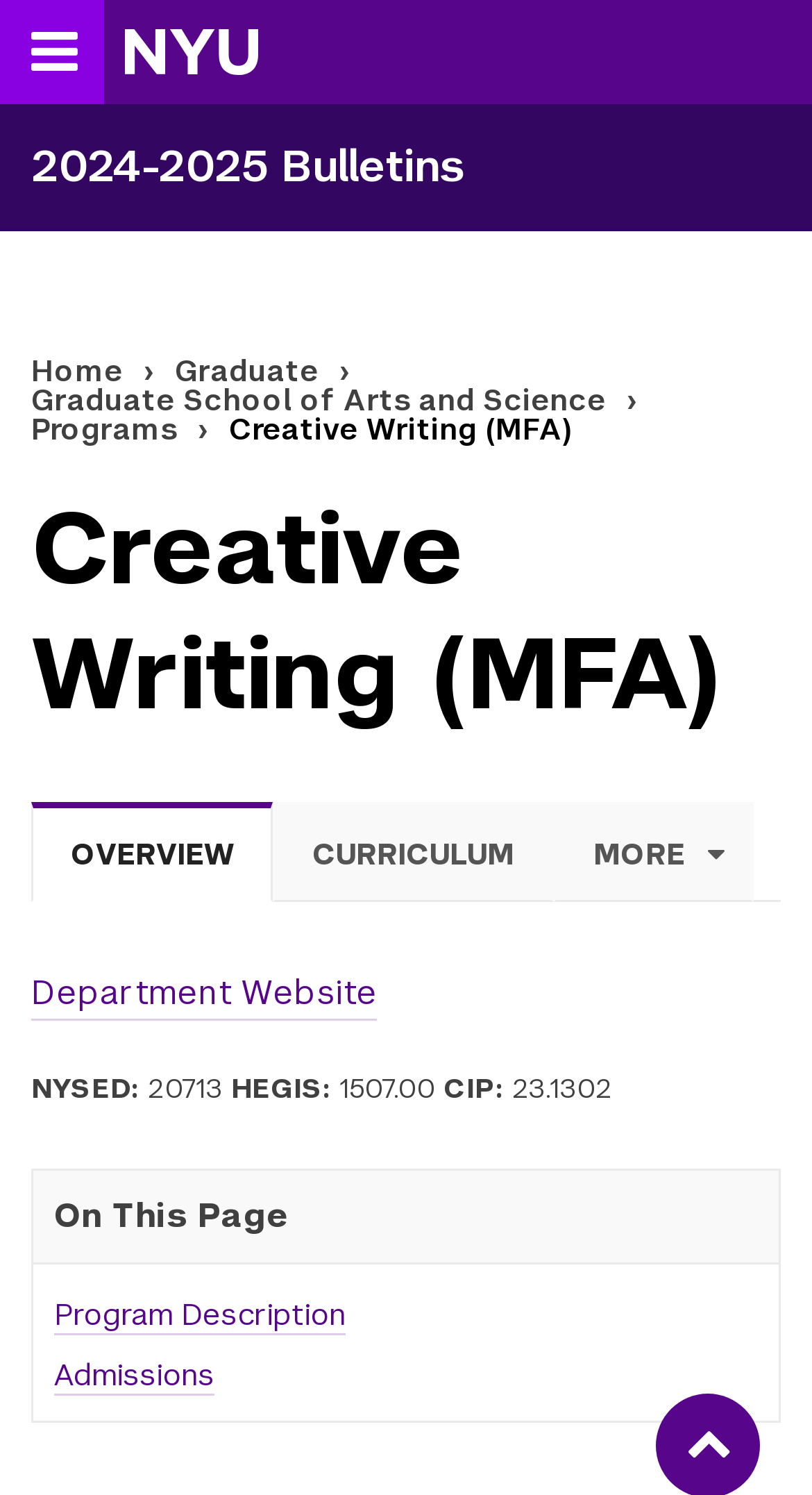Using details from the image, please answer the following question comprehensively:
What is the name of the graduate school?

I found the answer by looking at the breadcrumbs navigation section, where it says 'Home › Graduate › Graduate School of Arts and Science › Programs › Creative Writing (MFA)'. The name of the graduate school is 'Graduate School of Arts and Science'.